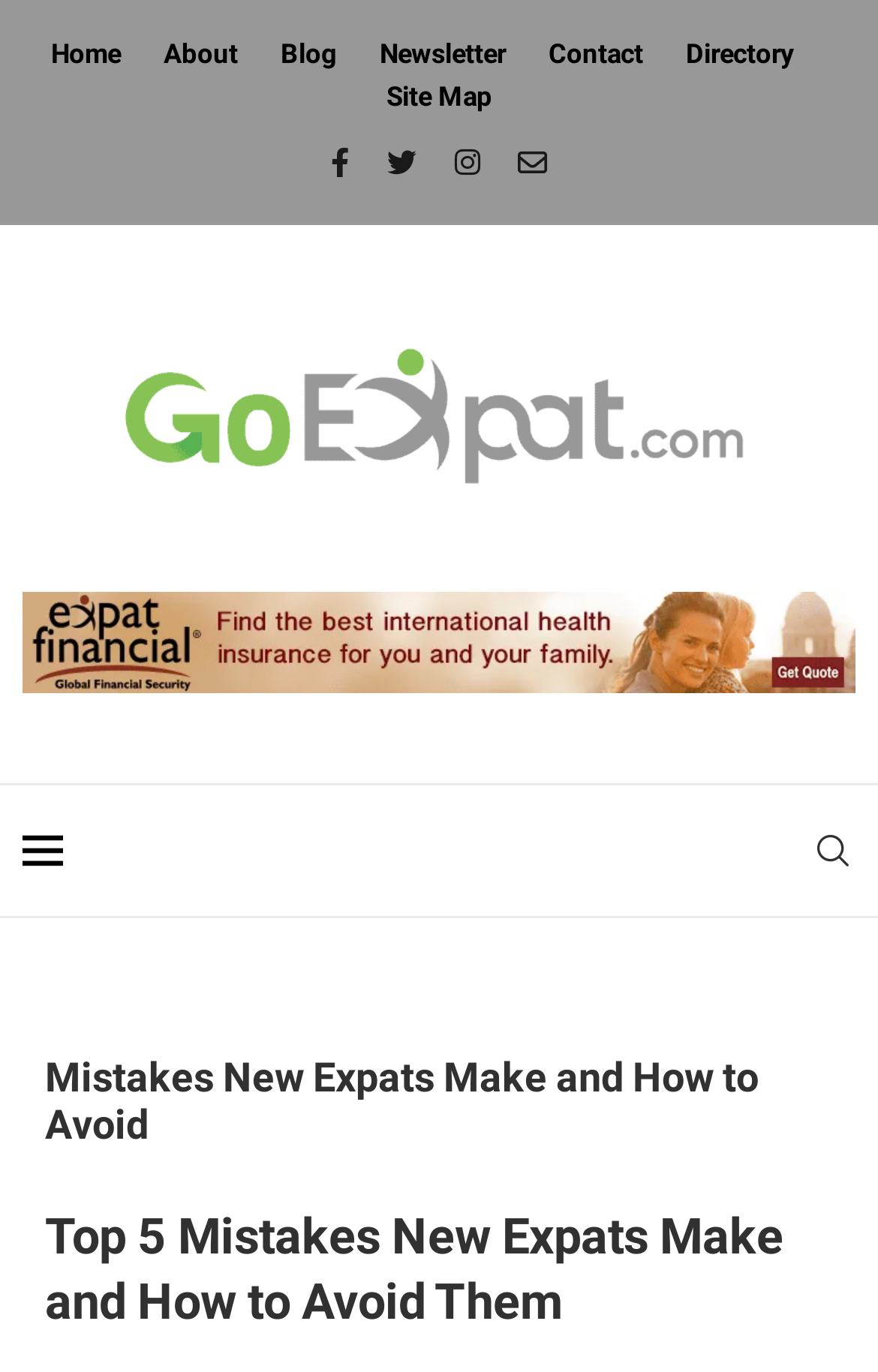Illustrate the webpage's structure and main components comprehensively.

The webpage is about common mistakes that new expats make when moving overseas and how to avoid them. At the top left, there is a navigation menu with six links: "Home", "About", "Blog", "Newsletter", "Contact", and "Directory". Below the navigation menu, there are four social media links: "Facebook", "Twitter", "Instagram", and "Email". 

On the top right, there is a large banner link "GoExpat" with an accompanying image. Below the banner, there is another large banner link "Expat Financial Banner" with an accompanying image that takes up most of the width of the page.

In the main content area, there is a table layout with an image at the top left corner. On the top right of the table layout, there is a "Search" link. 

The main content of the webpage is divided into two sections. The first section has a heading "Mistakes New Expats Make and How to Avoid" and the second section has a heading "Top 5 Mistakes New Expats Make and How to Avoid Them".